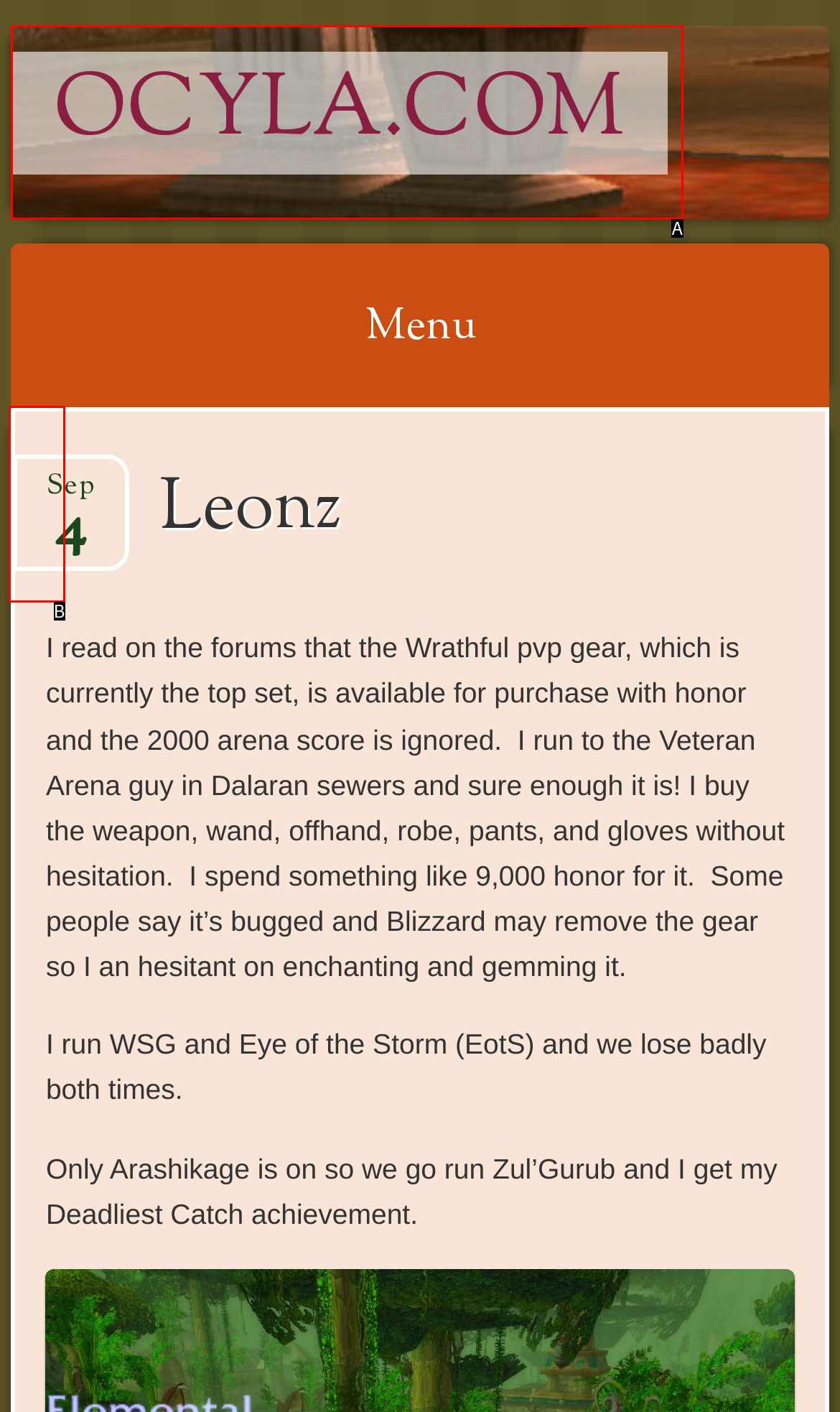Choose the letter that best represents the description: parent_node: OCYLA.COM title="ocyla.com". Answer with the letter of the selected choice directly.

A